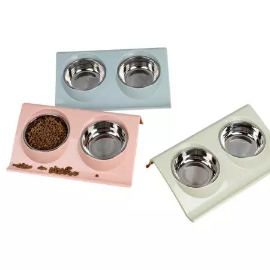Offer a detailed narrative of what is shown in the image.

The image showcases a stylish and functional pet feeding accessory, featuring three colorful pet bowls designed for feeding dogs and cats. The bowls are arranged on a sleek base, with two stainless steel bowls in each set. The colors, including a gentle pastel pink, light blue, and soft green, add a charming touch to any home decor. The bowls are designed for easy cleaning and durability, making them ideal for daily use. This product, highlighted as the "Pet Bowl - Wholesale Leak Proof Double Dog Bowl," caters to pet owners seeking practical yet aesthetically pleasing feeding solutions for their furry friends.